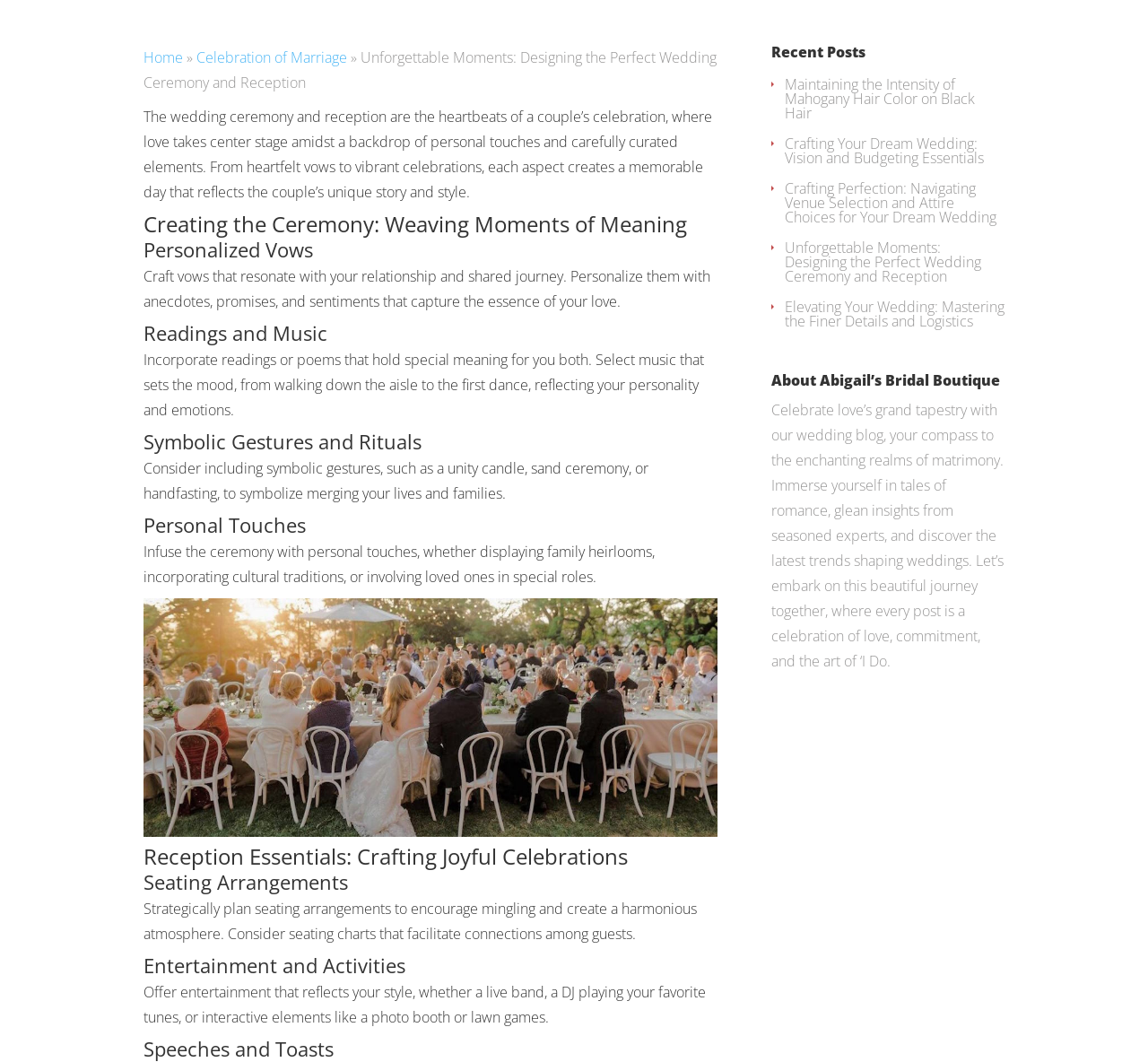Provide the bounding box coordinates in the format (top-left x, top-left y, bottom-right x, bottom-right y). All values are floating point numbers between 0 and 1. Determine the bounding box coordinate of the UI element described as: alt="61xrDLtod8L"

None